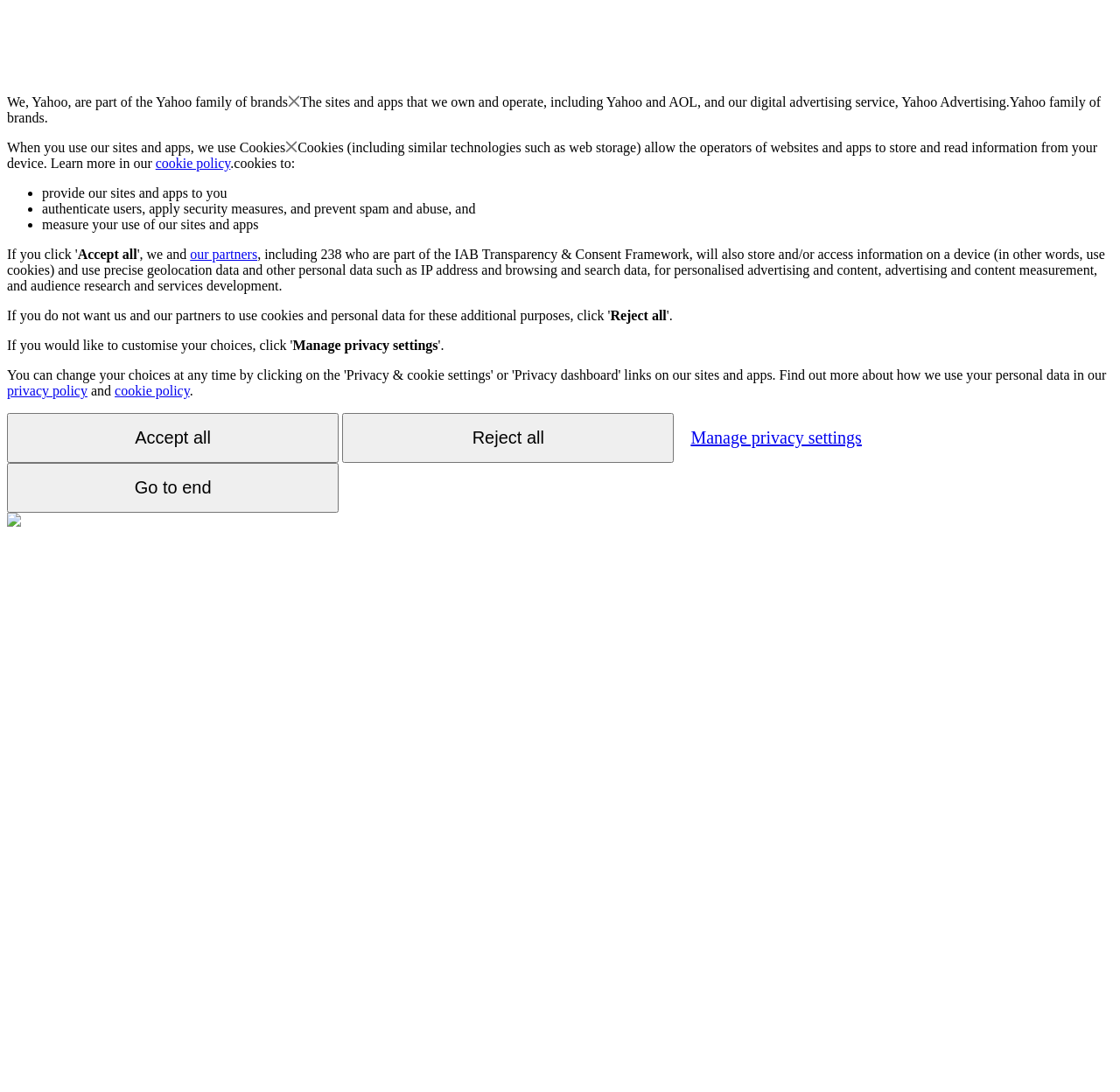Please identify the bounding box coordinates of the element I should click to complete this instruction: 'Click the 'Reject all' button'. The coordinates should be given as four float numbers between 0 and 1, like this: [left, top, right, bottom].

[0.545, 0.282, 0.595, 0.296]